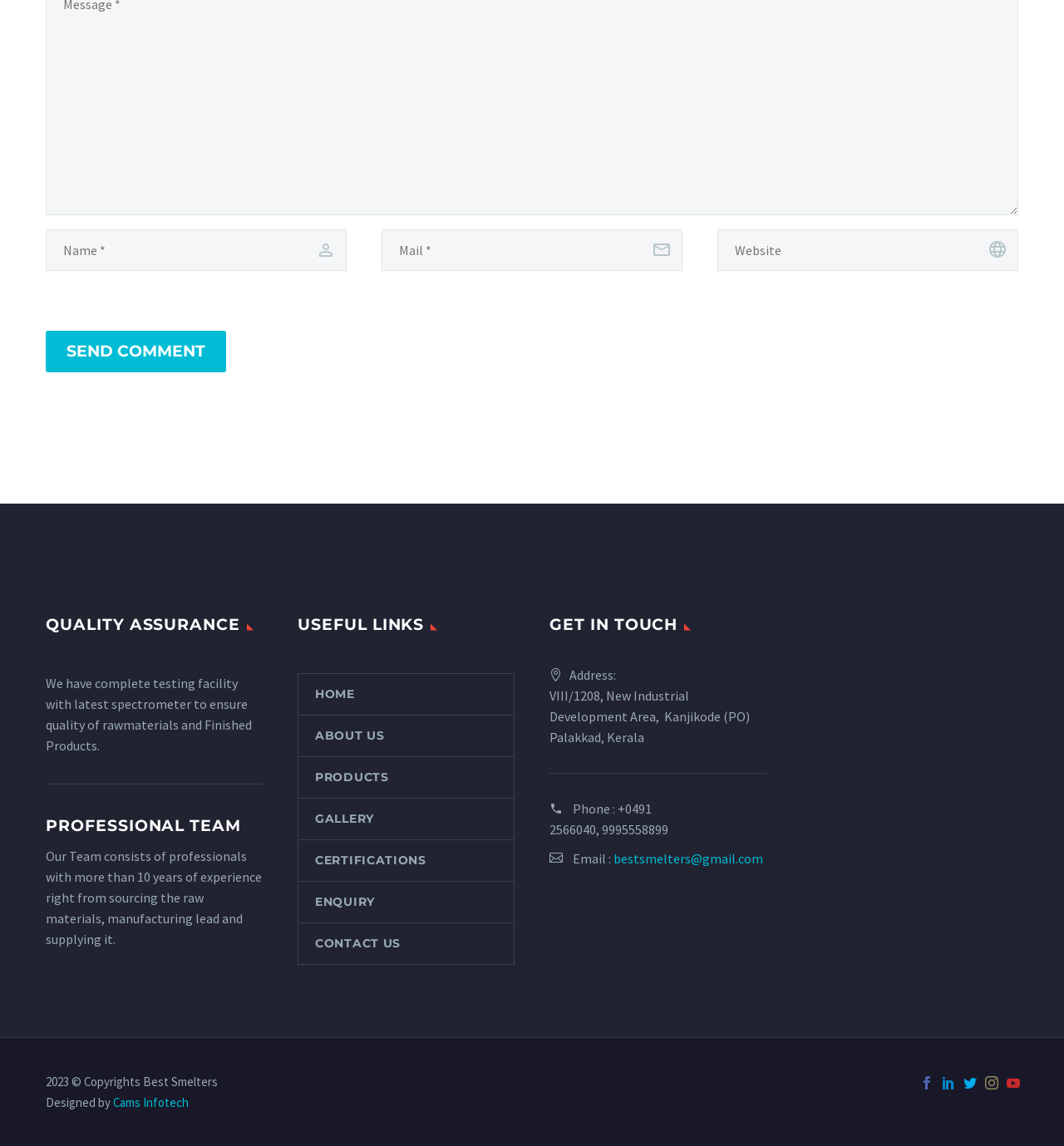Please locate the bounding box coordinates for the element that should be clicked to achieve the following instruction: "Send an email to bestsmelters@gmail.com". Ensure the coordinates are given as four float numbers between 0 and 1, i.e., [left, top, right, bottom].

[0.577, 0.742, 0.717, 0.757]